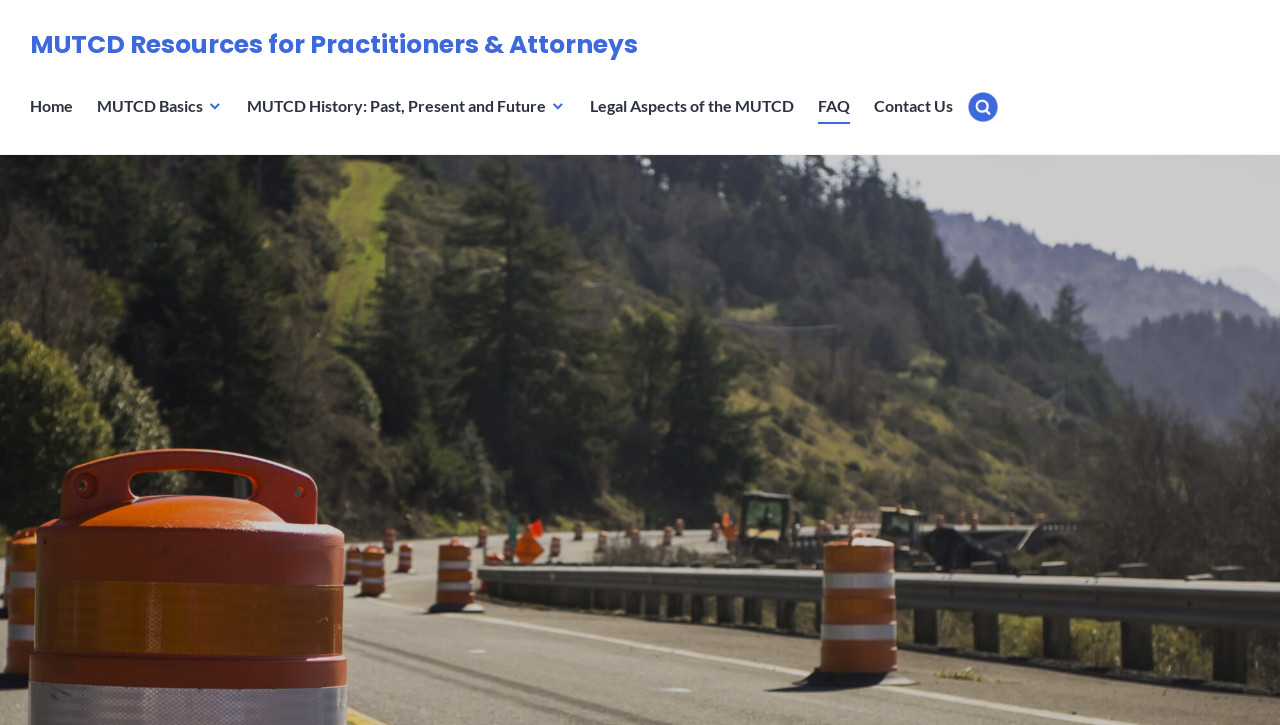Locate the bounding box of the user interface element based on this description: "Sign Up Now".

[0.328, 0.399, 0.672, 0.46]